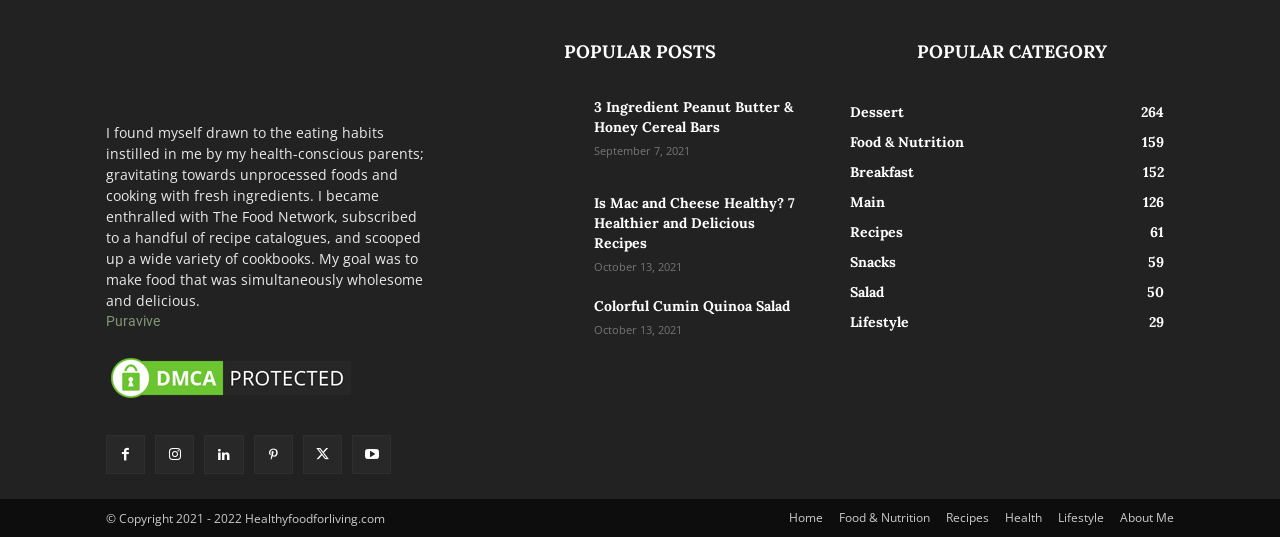How many main navigation links are there?
Look at the image and provide a detailed response to the question.

The main navigation links are located at the bottom of the webpage, and they are 'Home', 'Food & Nutrition', 'Recipes', 'Health', 'Lifestyle', and 'About Me', which are six links in total.